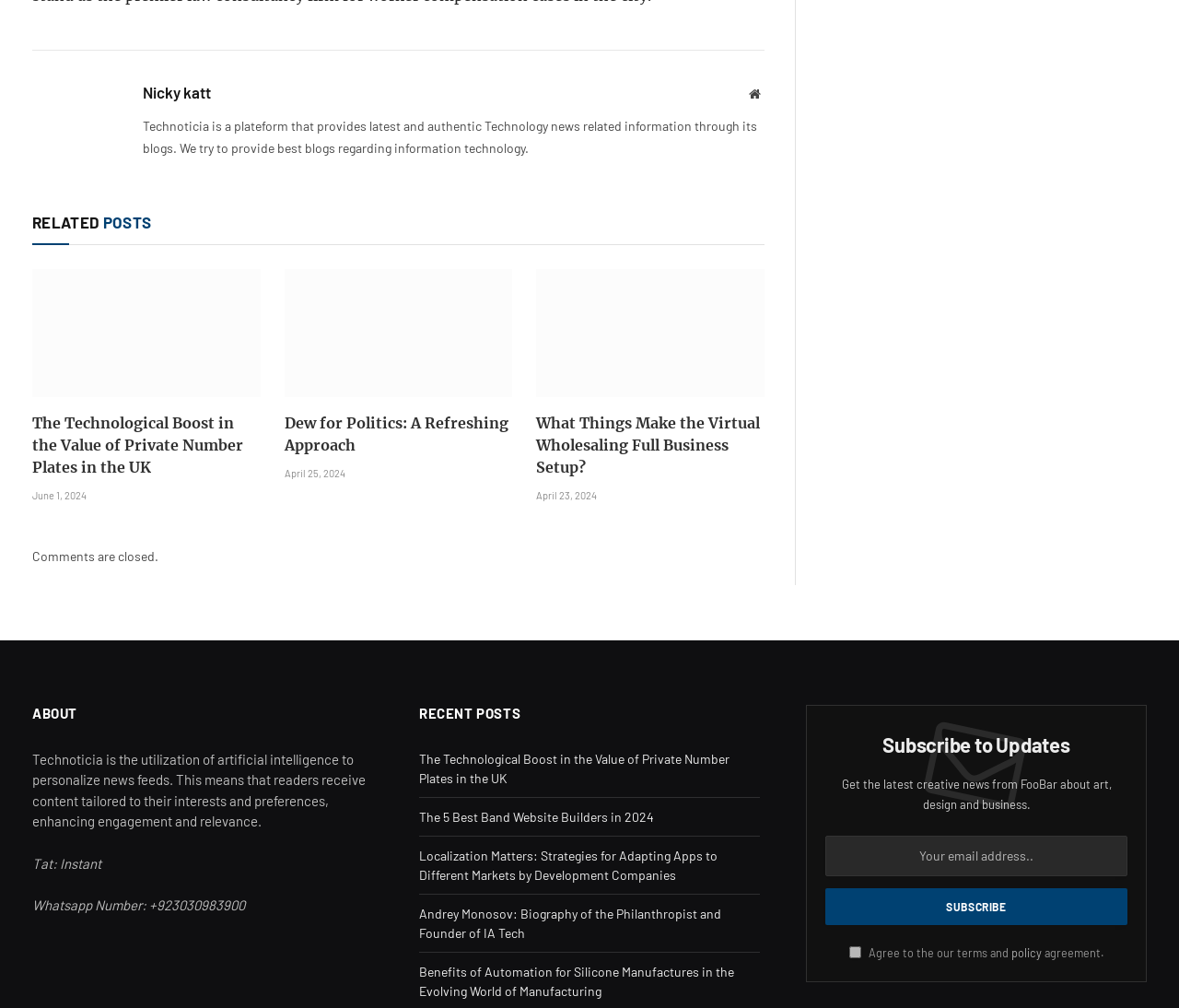Respond to the question below with a single word or phrase: How can users receive updates from Technoticia?

Subscribe to updates